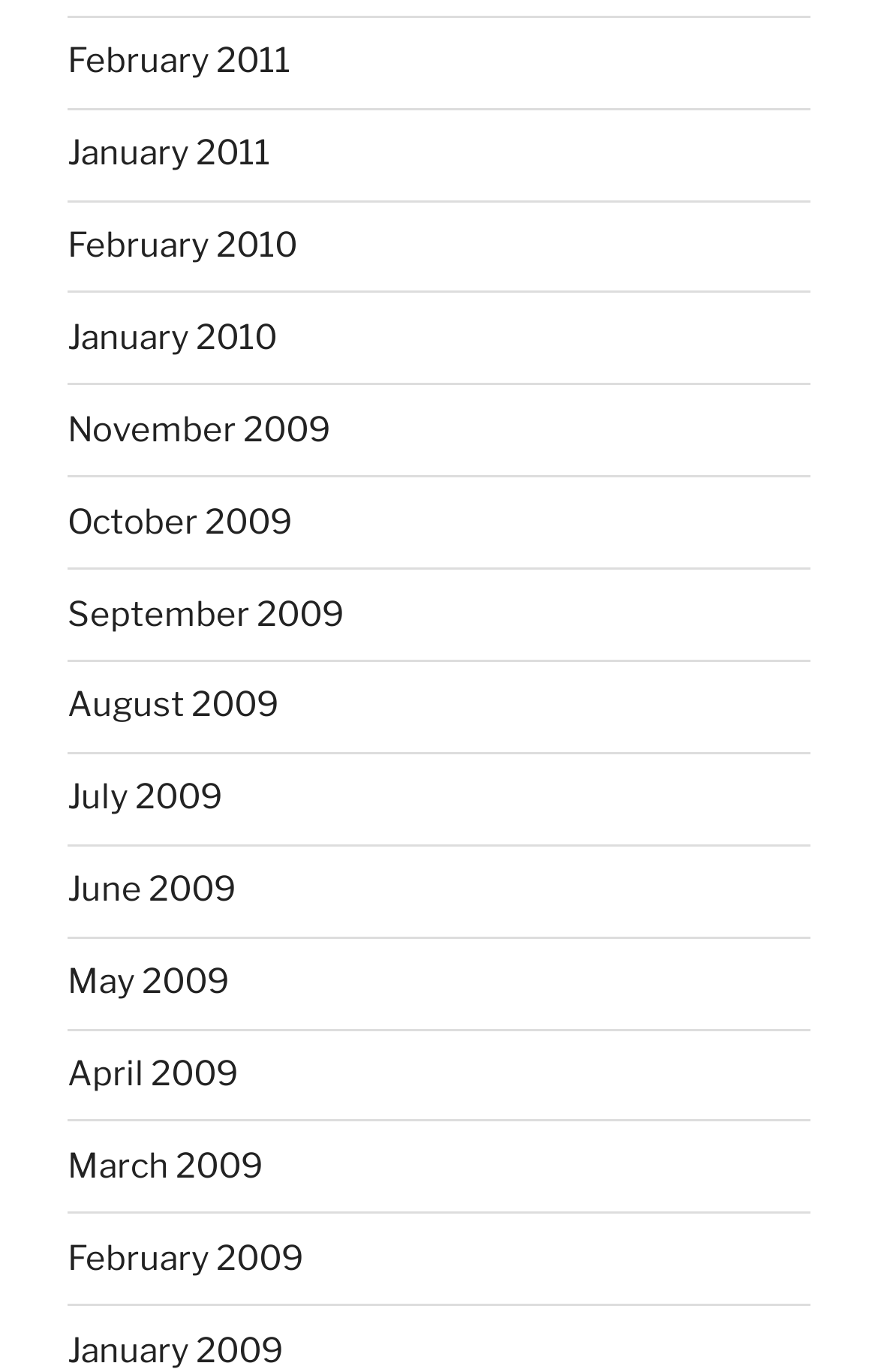Can you find the bounding box coordinates of the area I should click to execute the following instruction: "go to January 2010 page"?

[0.077, 0.231, 0.315, 0.261]